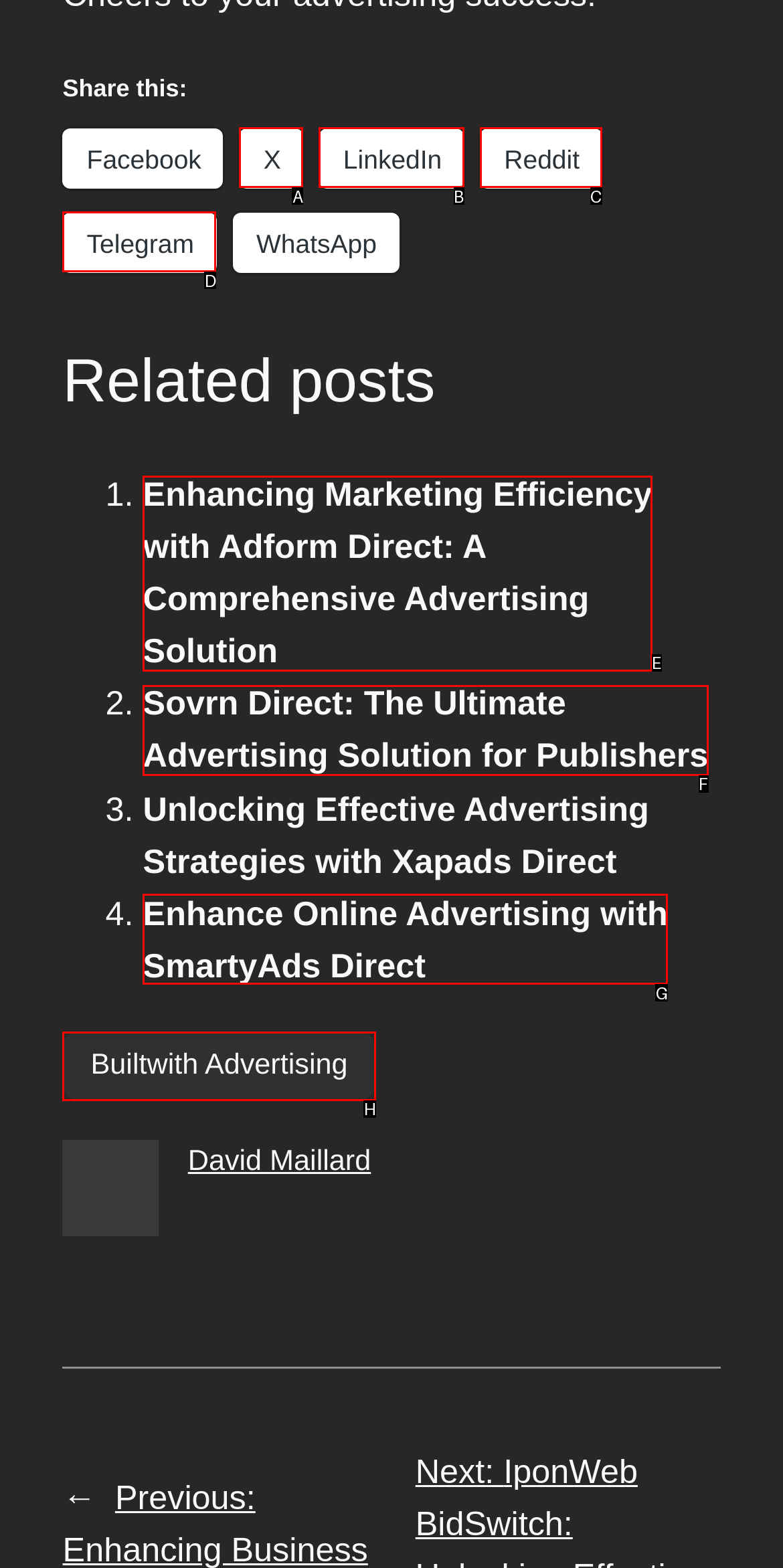To achieve the task: Visit Builtwith Advertising, which HTML element do you need to click?
Respond with the letter of the correct option from the given choices.

H